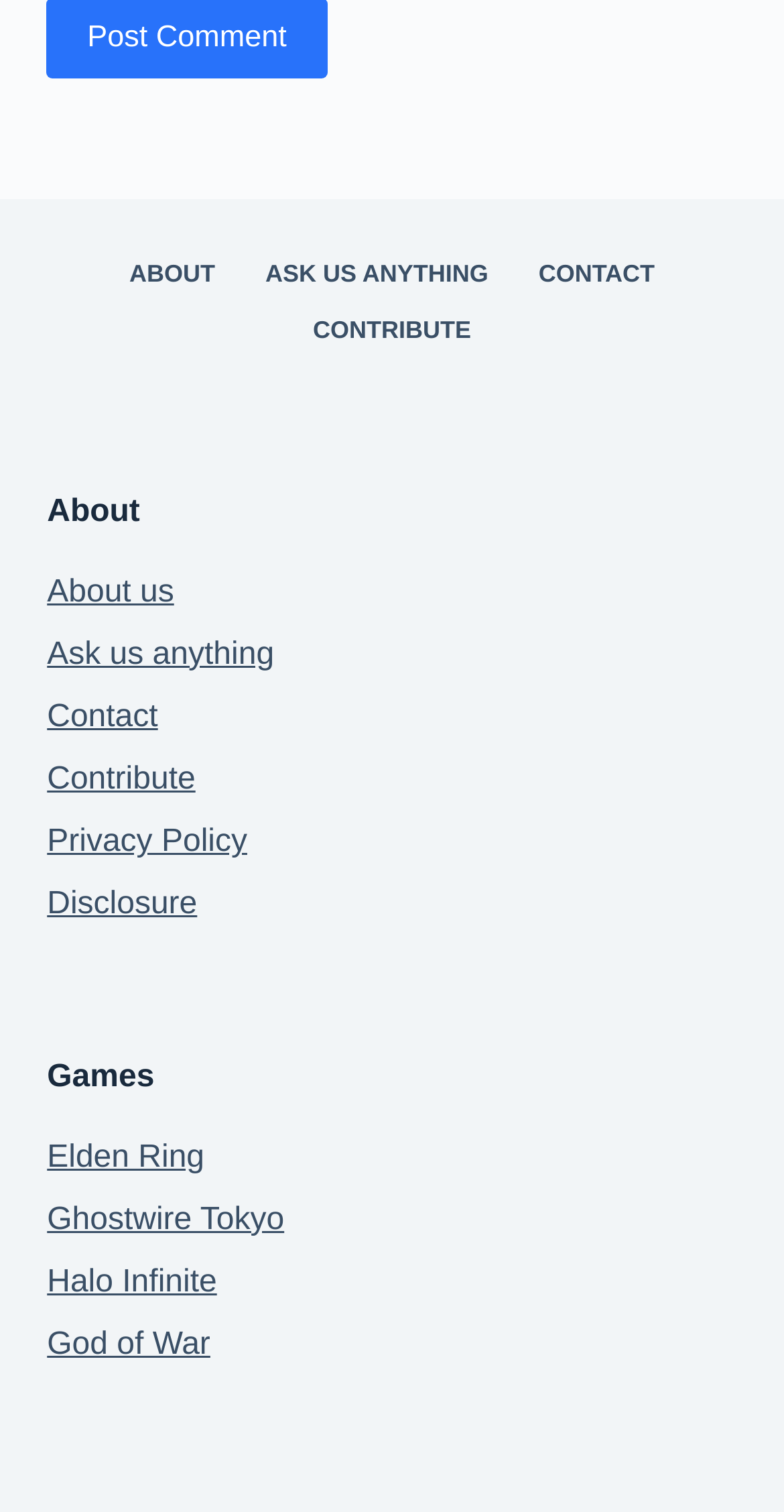Please identify the bounding box coordinates for the region that you need to click to follow this instruction: "Click on ABOUT".

[0.133, 0.172, 0.306, 0.192]